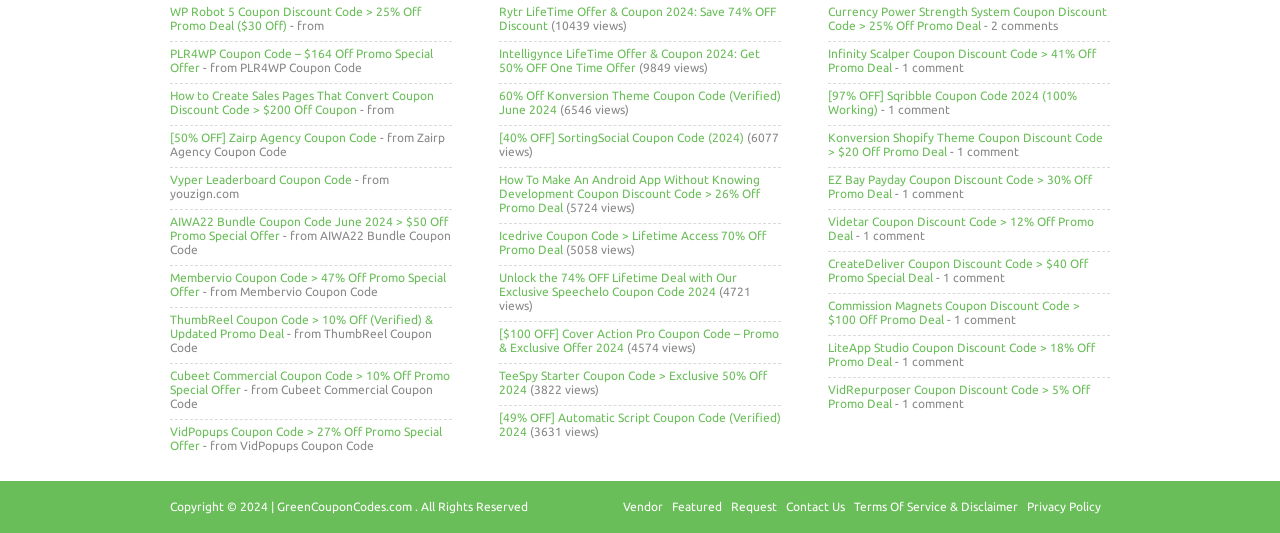What is the discount percentage for VidPopups Coupon Code?
Based on the image, answer the question with as much detail as possible.

The webpage provides a link to VidPopups Coupon Code, and it mentions that the coupon code offers 27% Off Promo Special Offer.